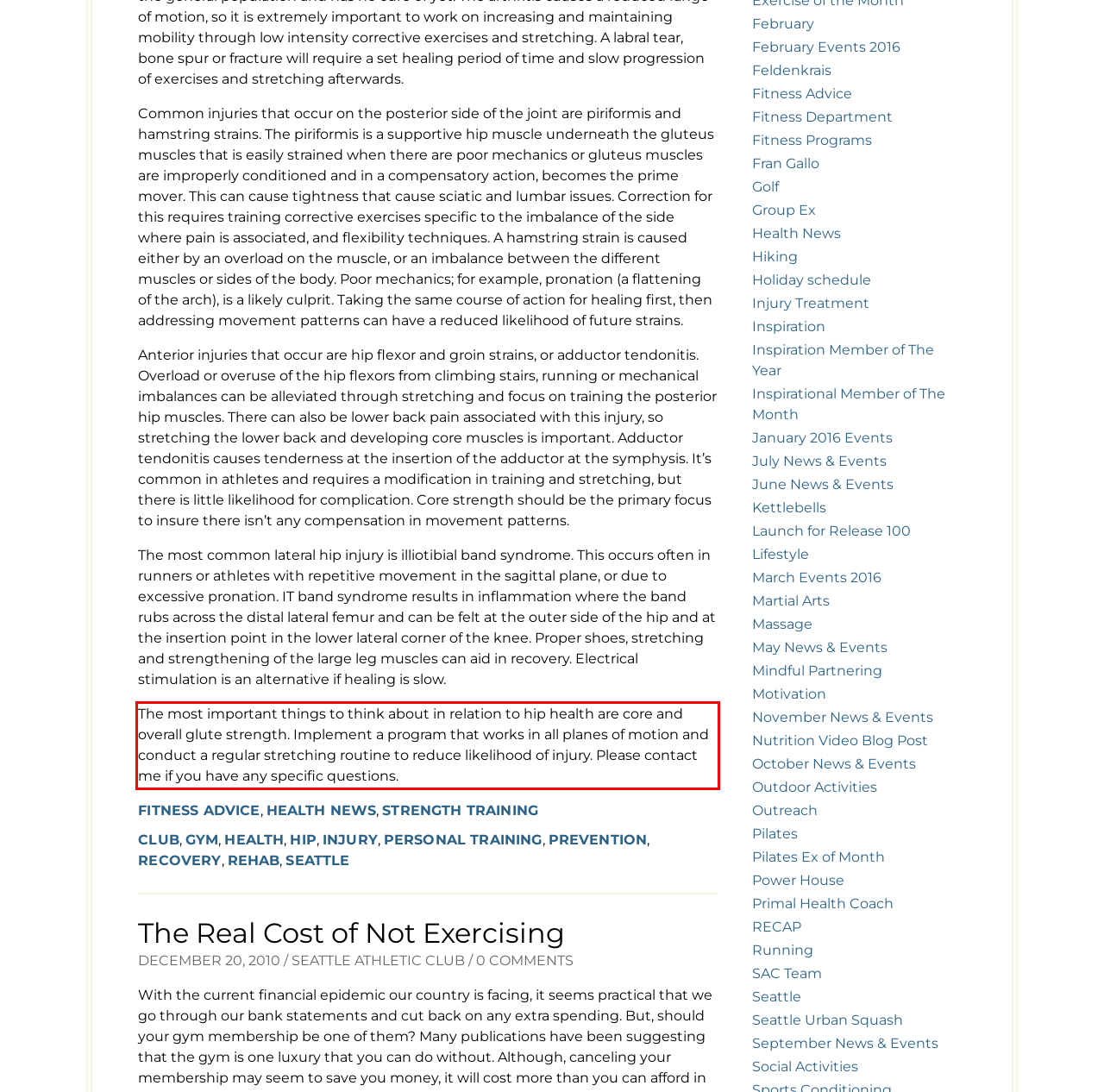Extract and provide the text found inside the red rectangle in the screenshot of the webpage.

The most important things to think about in relation to hip health are core and overall glute strength. Implement a program that works in all planes of motion and conduct a regular stretching routine to reduce likelihood of injury. Please contact me if you have any specific questions.